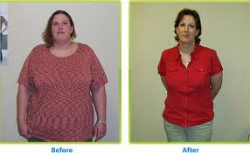Refer to the screenshot and give an in-depth answer to this question: What is the color of the woman's blouse in the 'After' picture?

The caption describes the 'After' image as presenting the same woman dressed in a vibrant red blouse, which suggests that the color of the blouse is red.